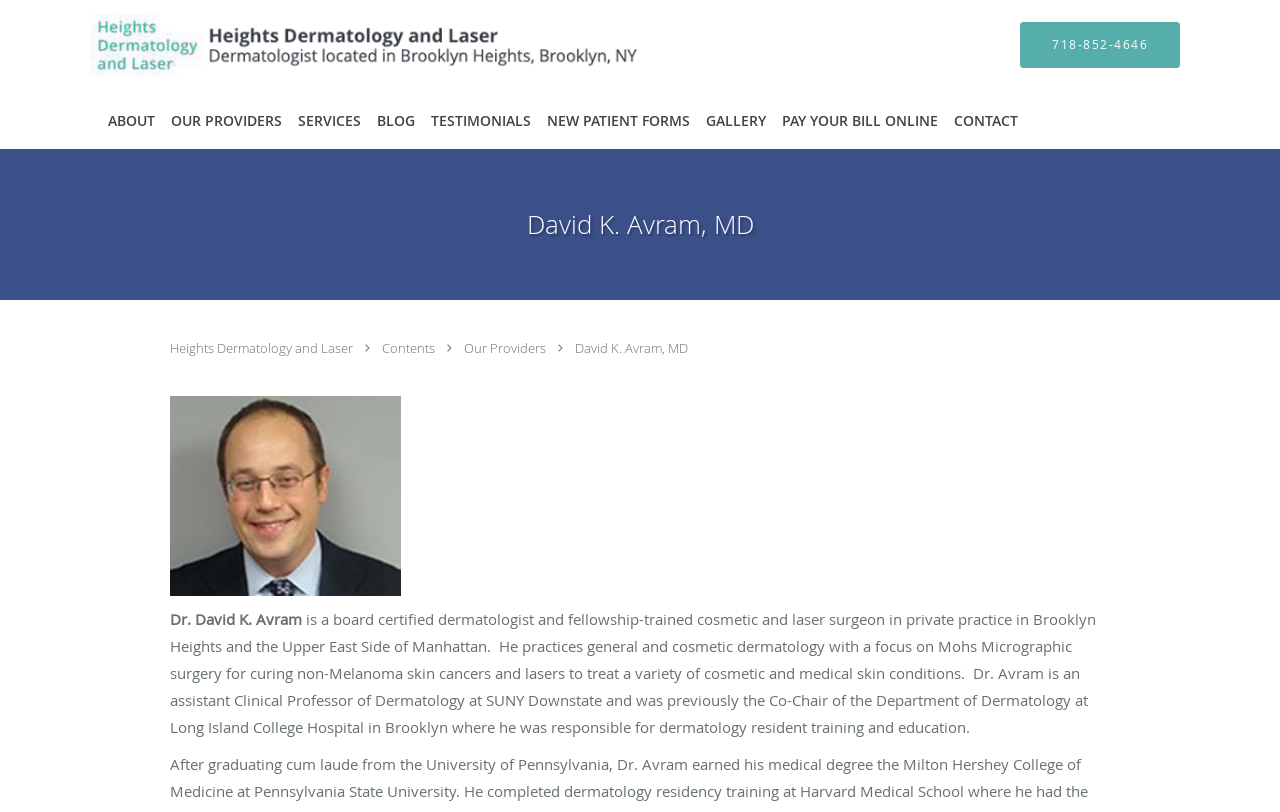For the following element description, predict the bounding box coordinates in the format (top-left x, top-left y, bottom-right x, bottom-right y). All values should be floating point numbers between 0 and 1. Description: Heights Dermatology and Laser

[0.133, 0.418, 0.278, 0.44]